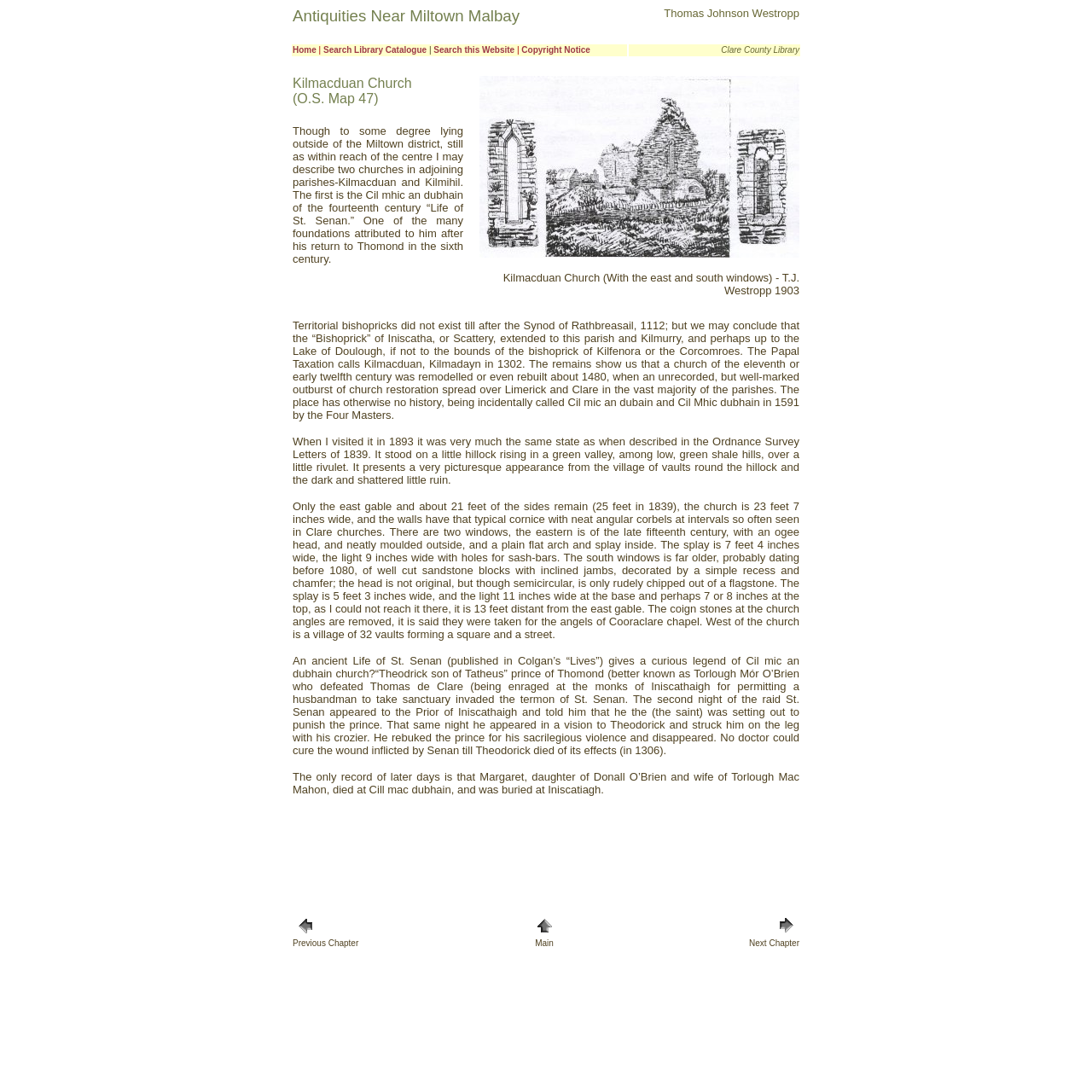Provide an in-depth caption for the contents of the webpage.

The webpage is about Antiquities Near Miltown Malbay, specifically focusing on Kilmacduan Church. At the top, there is a table with two columns, where the left column contains the title "Antiquities Near Miltown Malbay" and the right column has the name "Thomas Johnson Westropp". Below this table, there is a row of links, including "Home", "Search Library Catalogue", "Search this Website", and "Copyright Notice", which are aligned horizontally.

The main content of the webpage is divided into three sections. The first section is a table with two columns, where the left column contains a heading "Kilmacduan Church (O.S. Map 47)" and a brief description of the church, while the right column has an image of the church with the east and south windows.

The second section is a large block of text that provides a detailed description of Kilmacduan Church, including its history, architecture, and surroundings. The text is divided into paragraphs and includes information about the church's foundation, its restoration in the 15th century, and its current state.

The third section is a navigation menu with three buttons: "Previous Chapter", "Main", and "Next Chapter". Each button has an accompanying image and text label. The navigation menu is aligned horizontally at the bottom of the webpage.